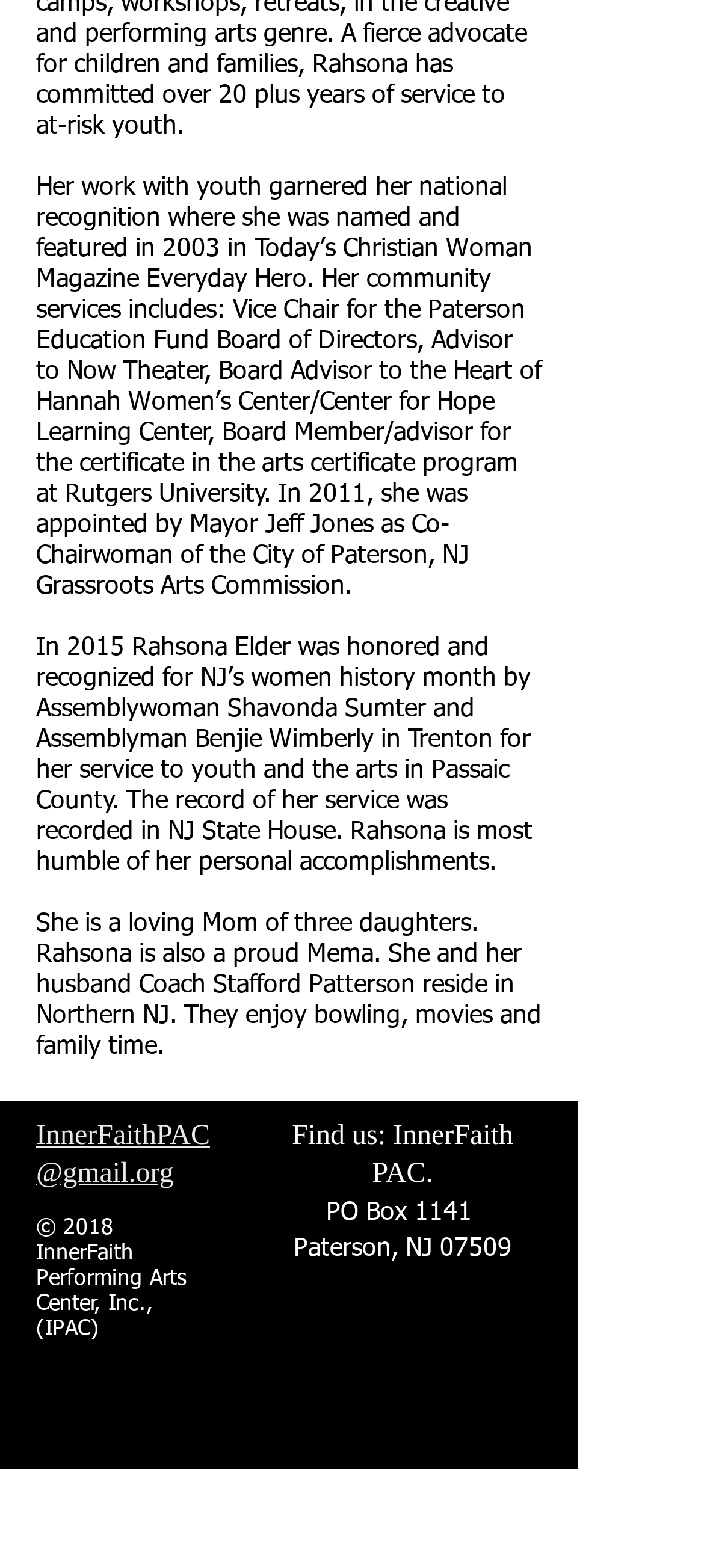Give a short answer to this question using one word or a phrase:
How many daughters does Rahsona Elder have?

Three